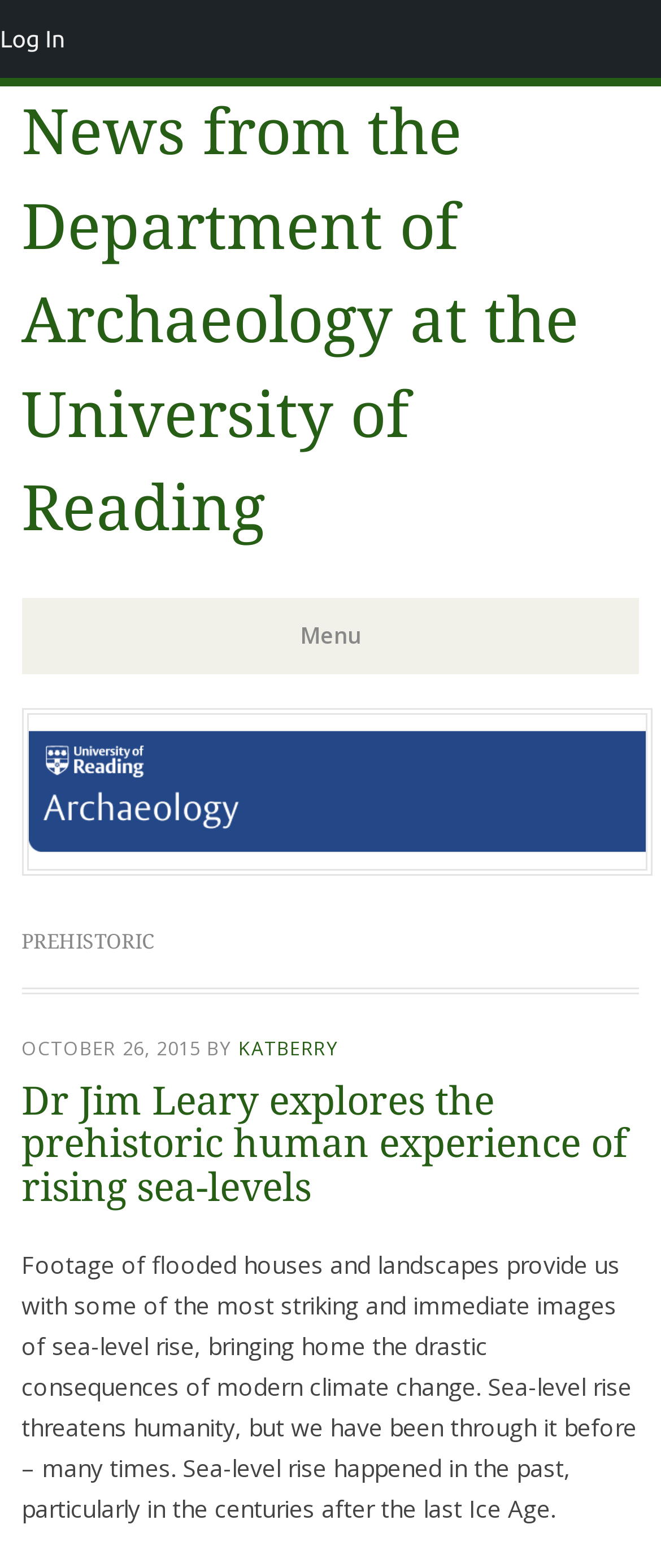Find the bounding box coordinates for the area that should be clicked to accomplish the instruction: "Go to the 'Menu'".

[0.033, 0.381, 0.967, 0.43]